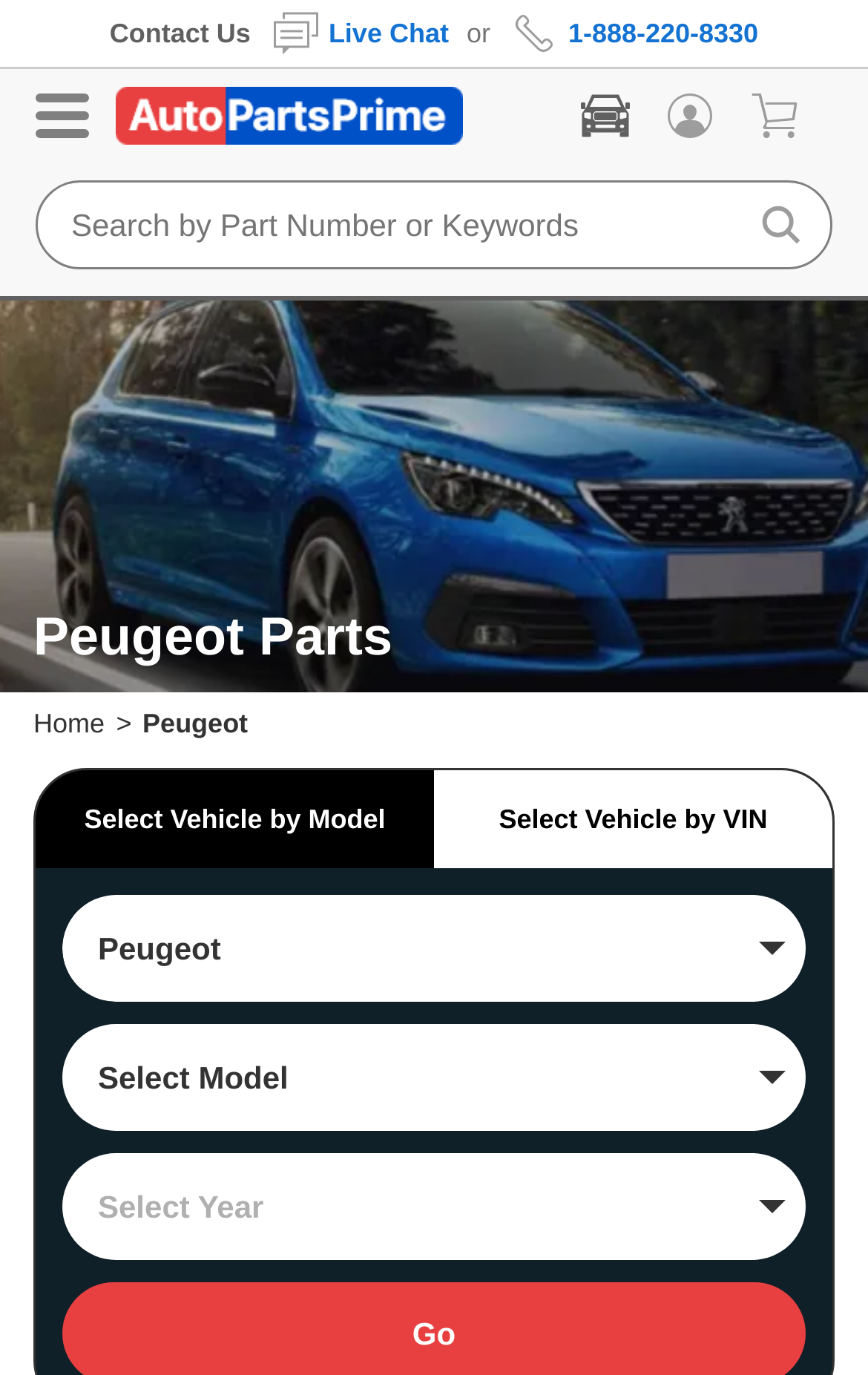Please specify the bounding box coordinates in the format (top-left x, top-left y, bottom-right x, bottom-right y), with values ranging from 0 to 1. Identify the bounding box for the UI component described as follows: Live Chat

[0.309, 0.005, 0.517, 0.044]